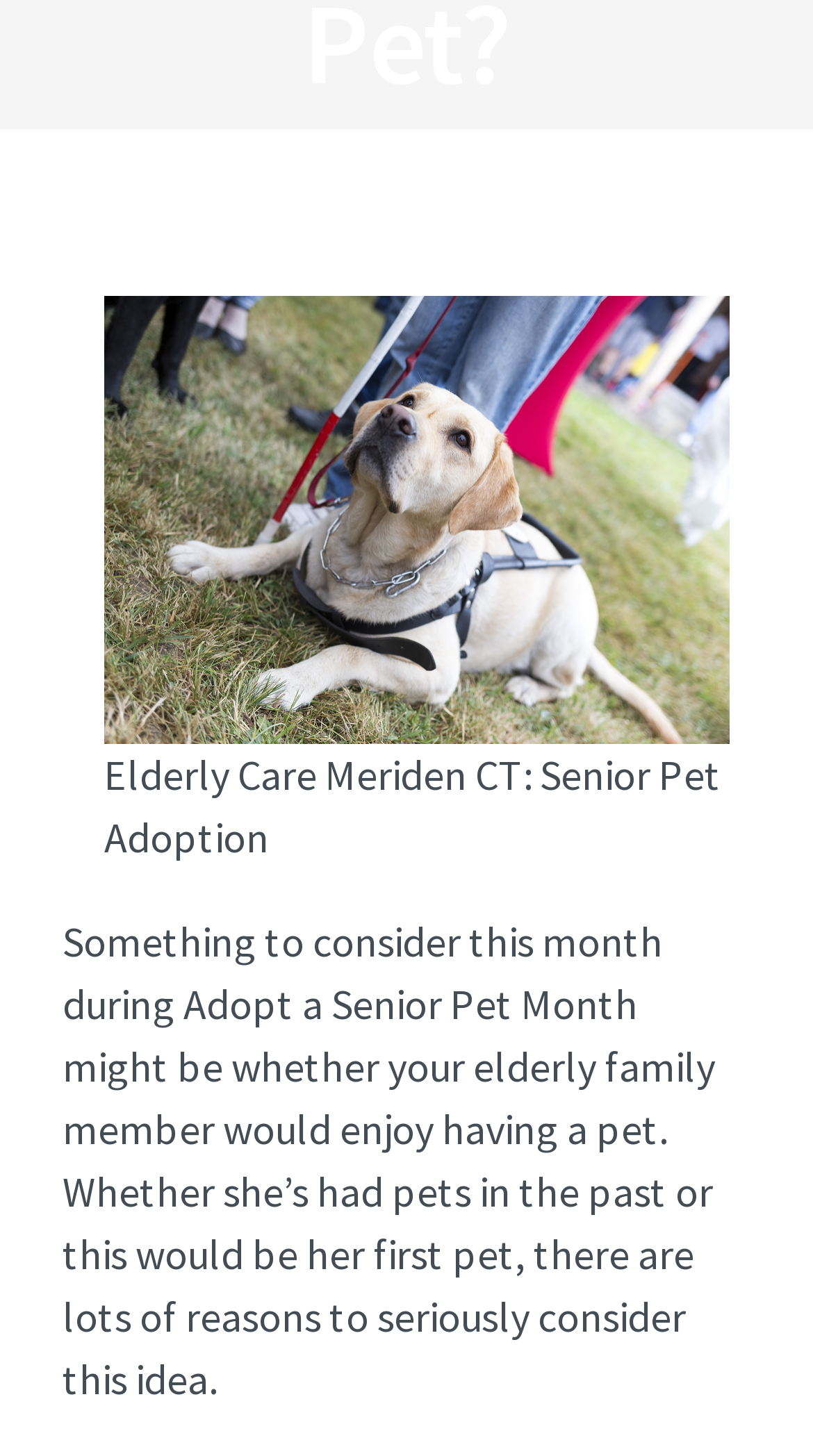Identify the bounding box of the UI component described as: "Go to Top".

[0.695, 0.369, 0.808, 0.432]